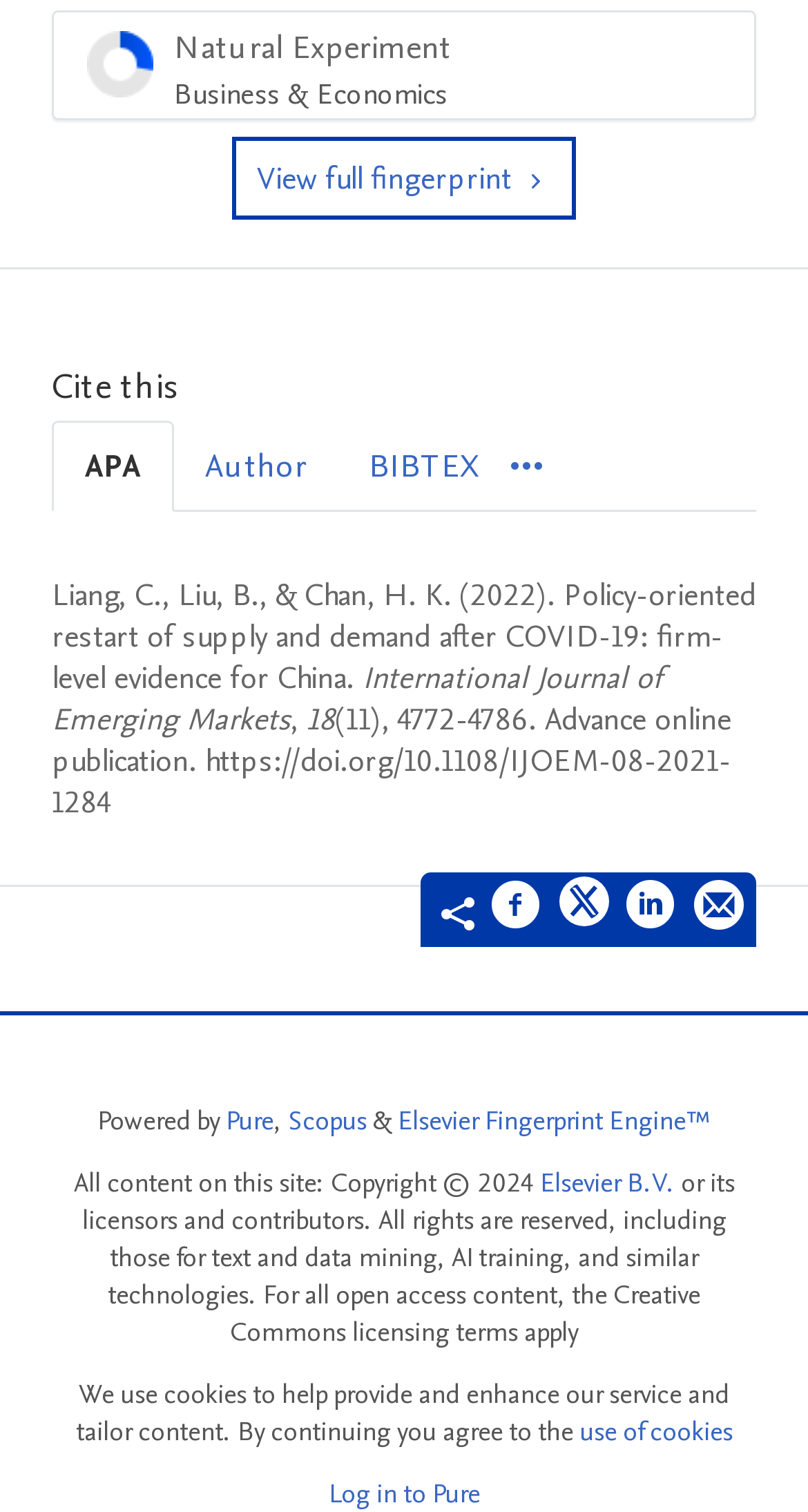Determine the bounding box coordinates of the region I should click to achieve the following instruction: "Check copyright information". Ensure the bounding box coordinates are four float numbers between 0 and 1, i.e., [left, top, right, bottom].

[0.091, 0.77, 0.668, 0.795]